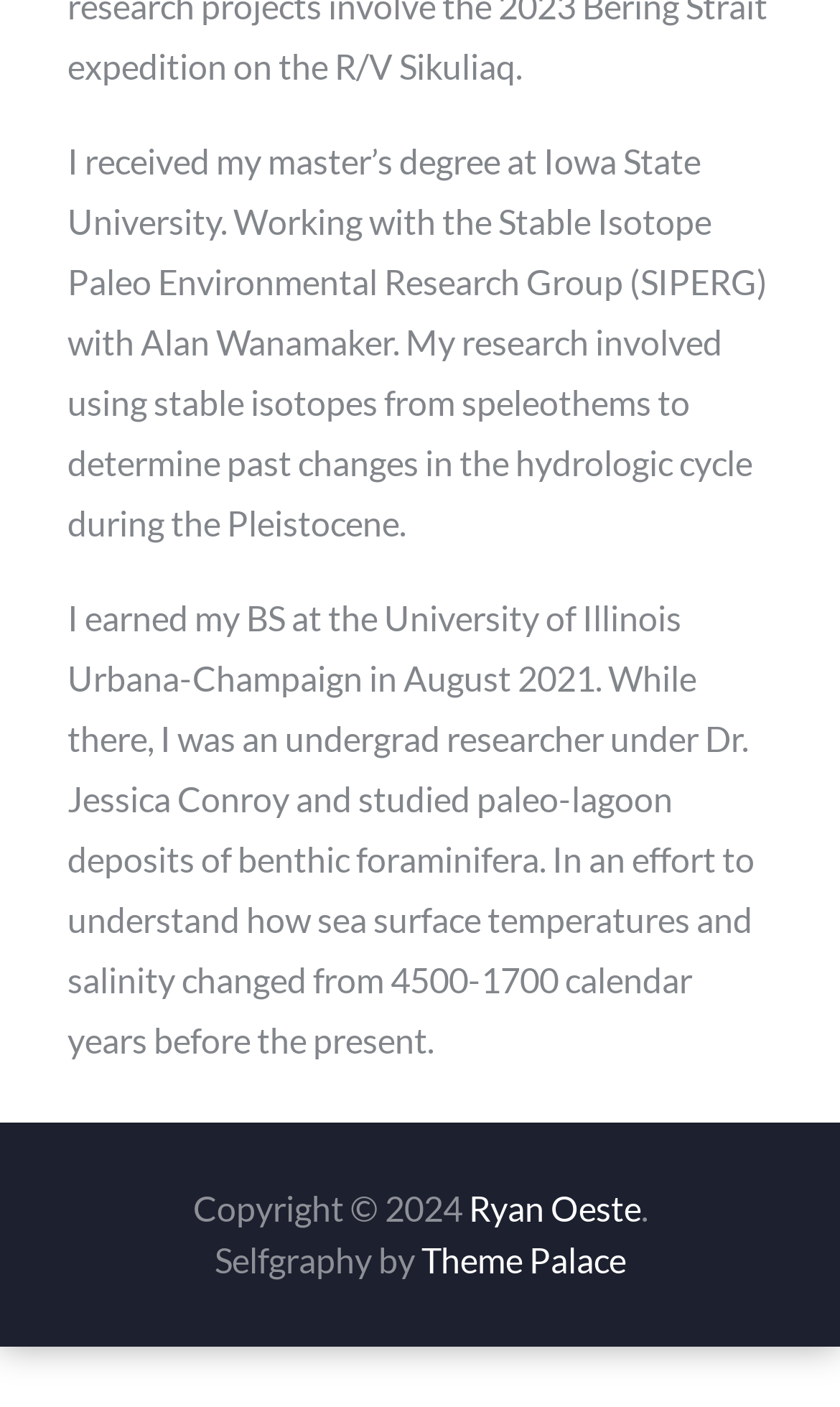Identify and provide the bounding box coordinates of the UI element described: "Ryan Oeste". The coordinates should be formatted as [left, top, right, bottom], with each number being a float between 0 and 1.

[0.558, 0.843, 0.763, 0.873]